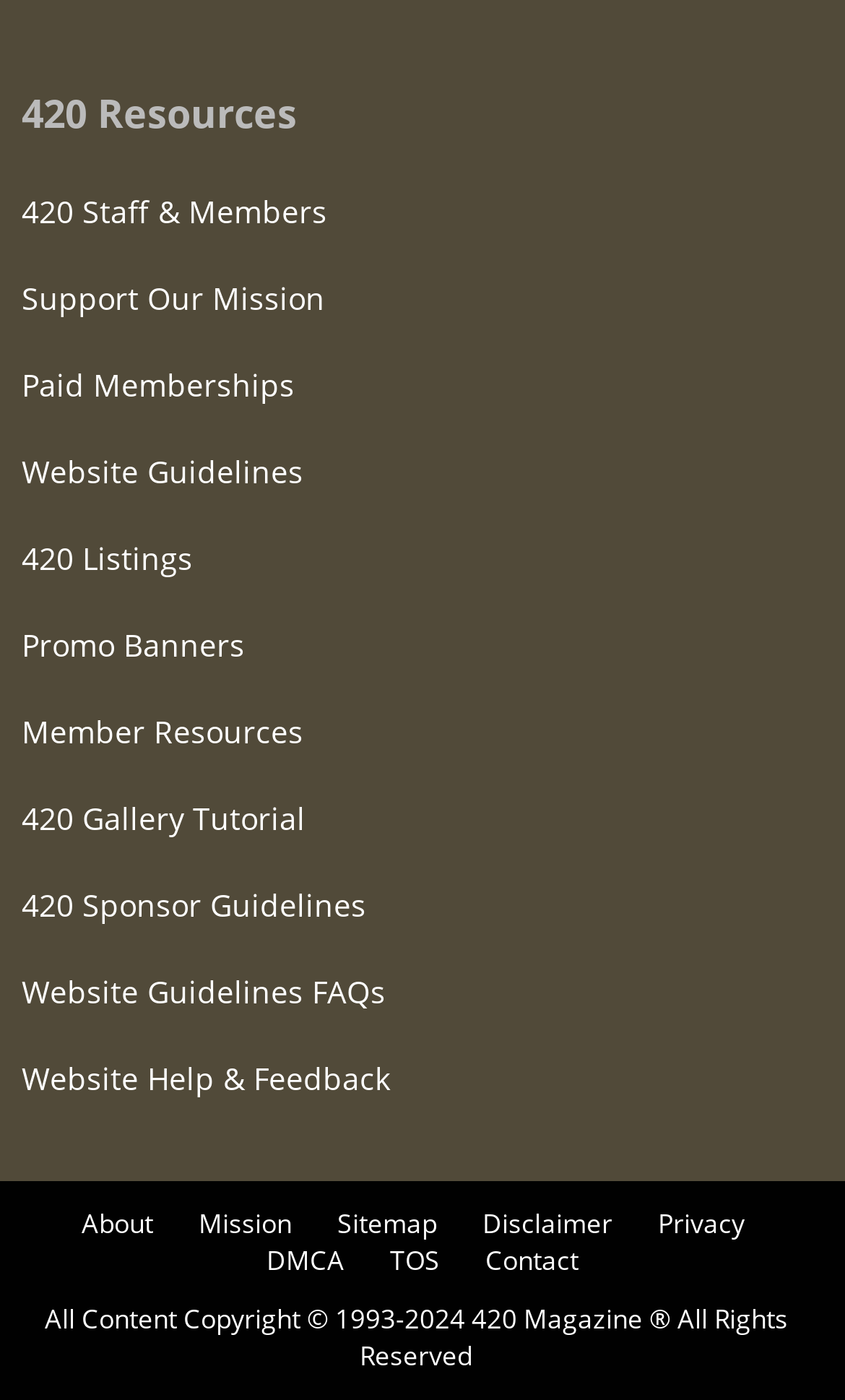What is the text at the bottom of the webpage?
Please respond to the question thoroughly and include all relevant details.

I looked for the element with the largest y1 value (0.929) and found the StaticText element with the given text, which is likely located at the bottom of the webpage.